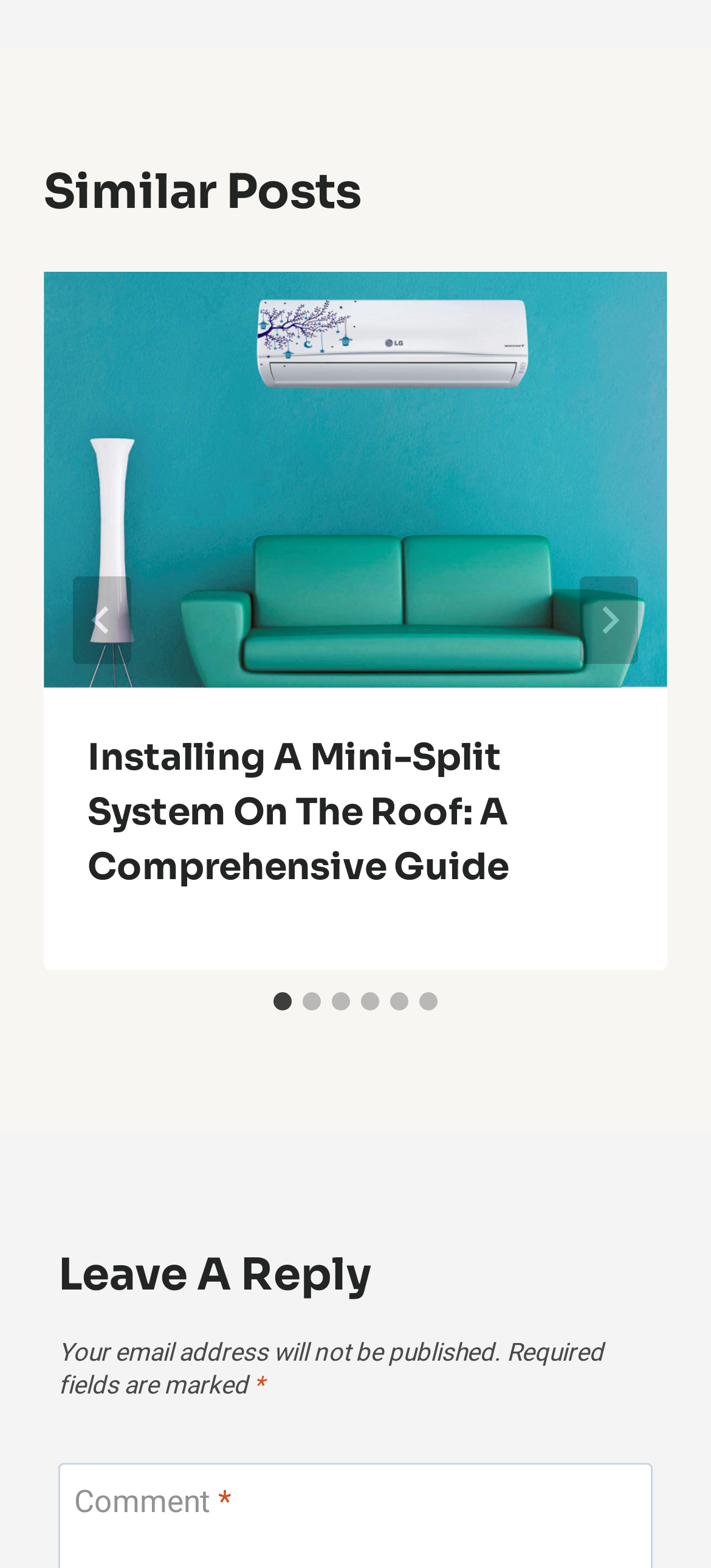Provide the bounding box coordinates of the UI element that matches the description: "aria-label="Go to slide 5"".

[0.549, 0.633, 0.574, 0.644]